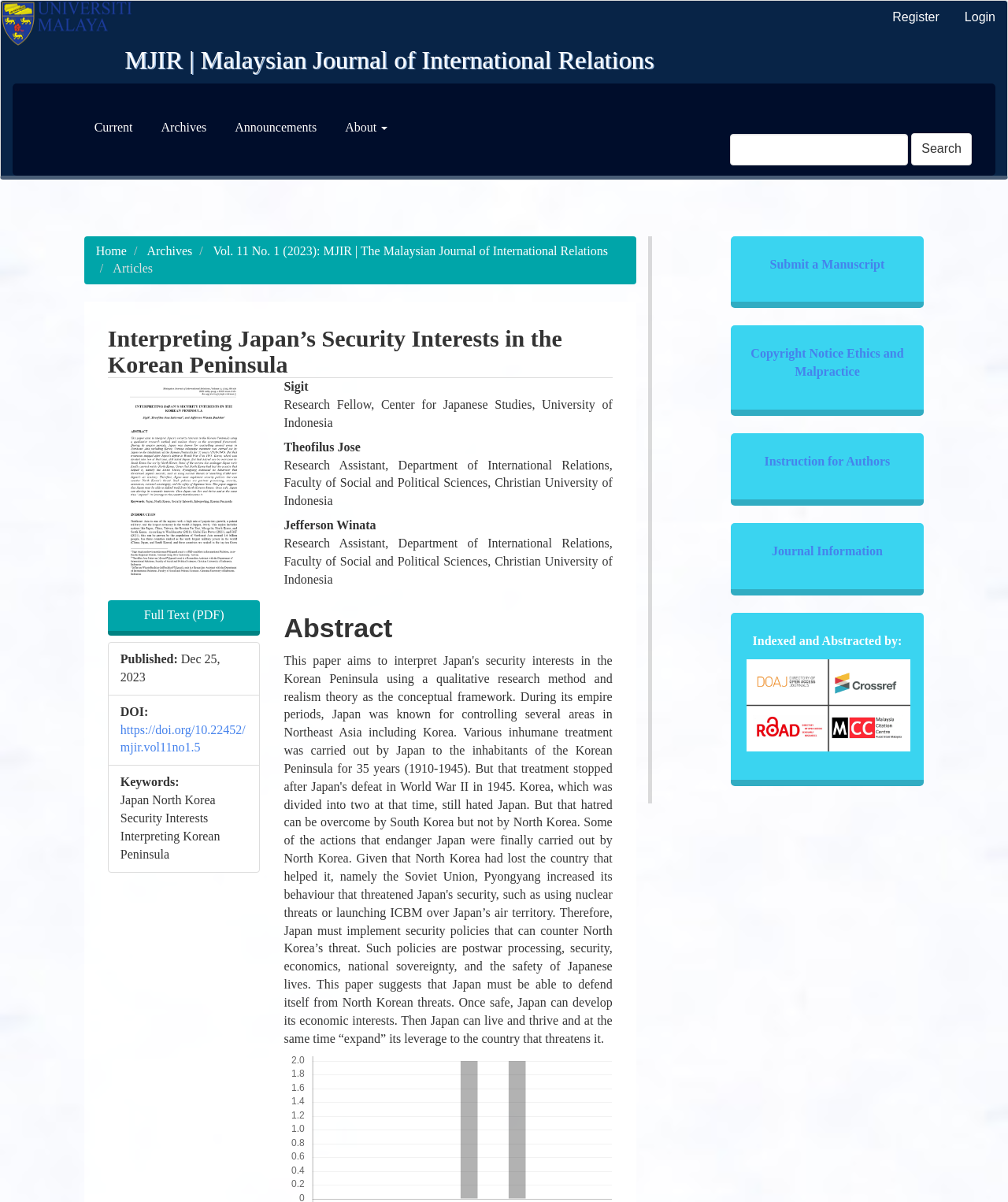What is the title of the article?
By examining the image, provide a one-word or phrase answer.

Interpreting Japan’s Security Interests in the Korean Peninsula